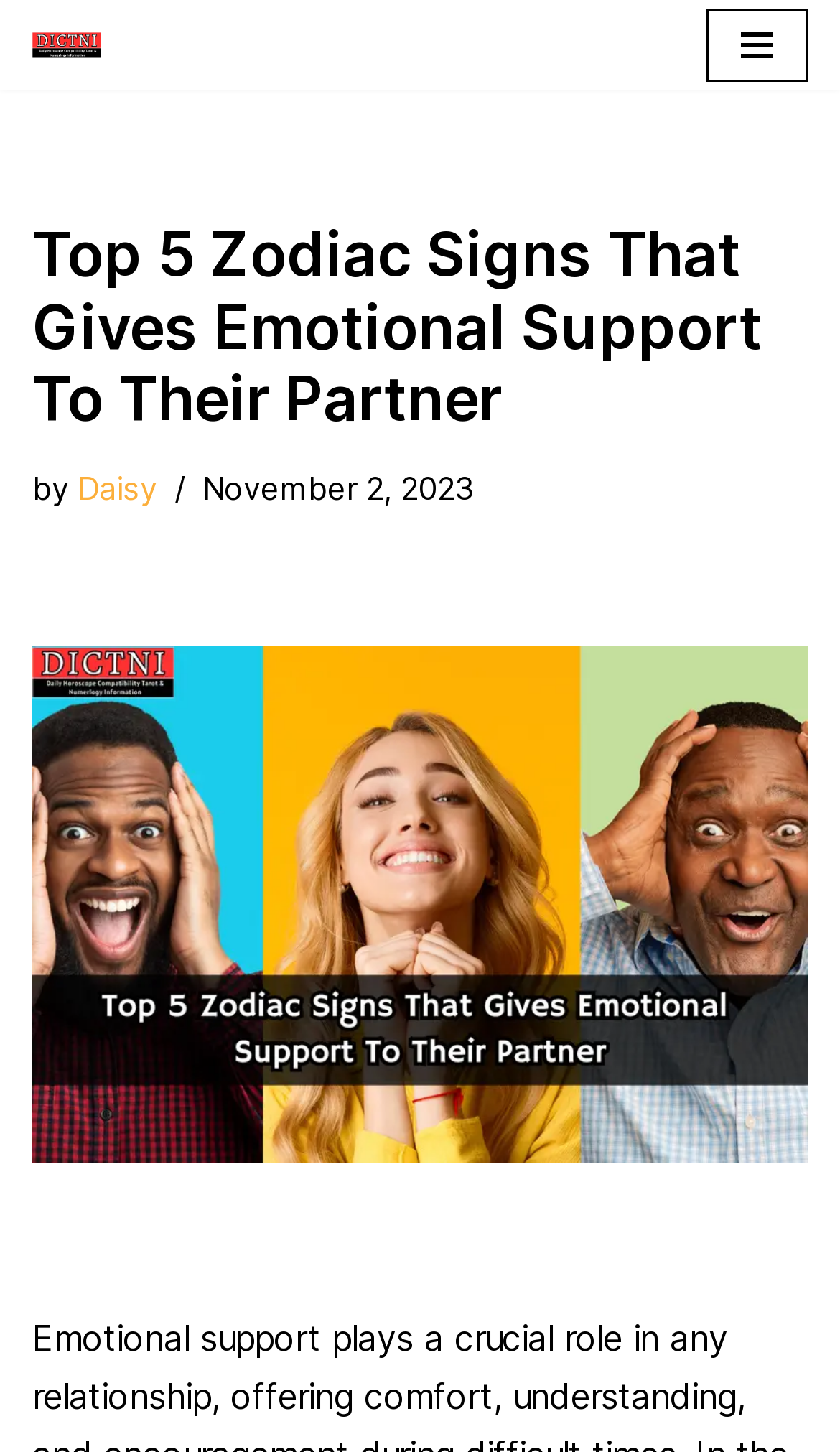Respond with a single word or phrase for the following question: 
What is the purpose of the button at the top right?

Navigation Menu